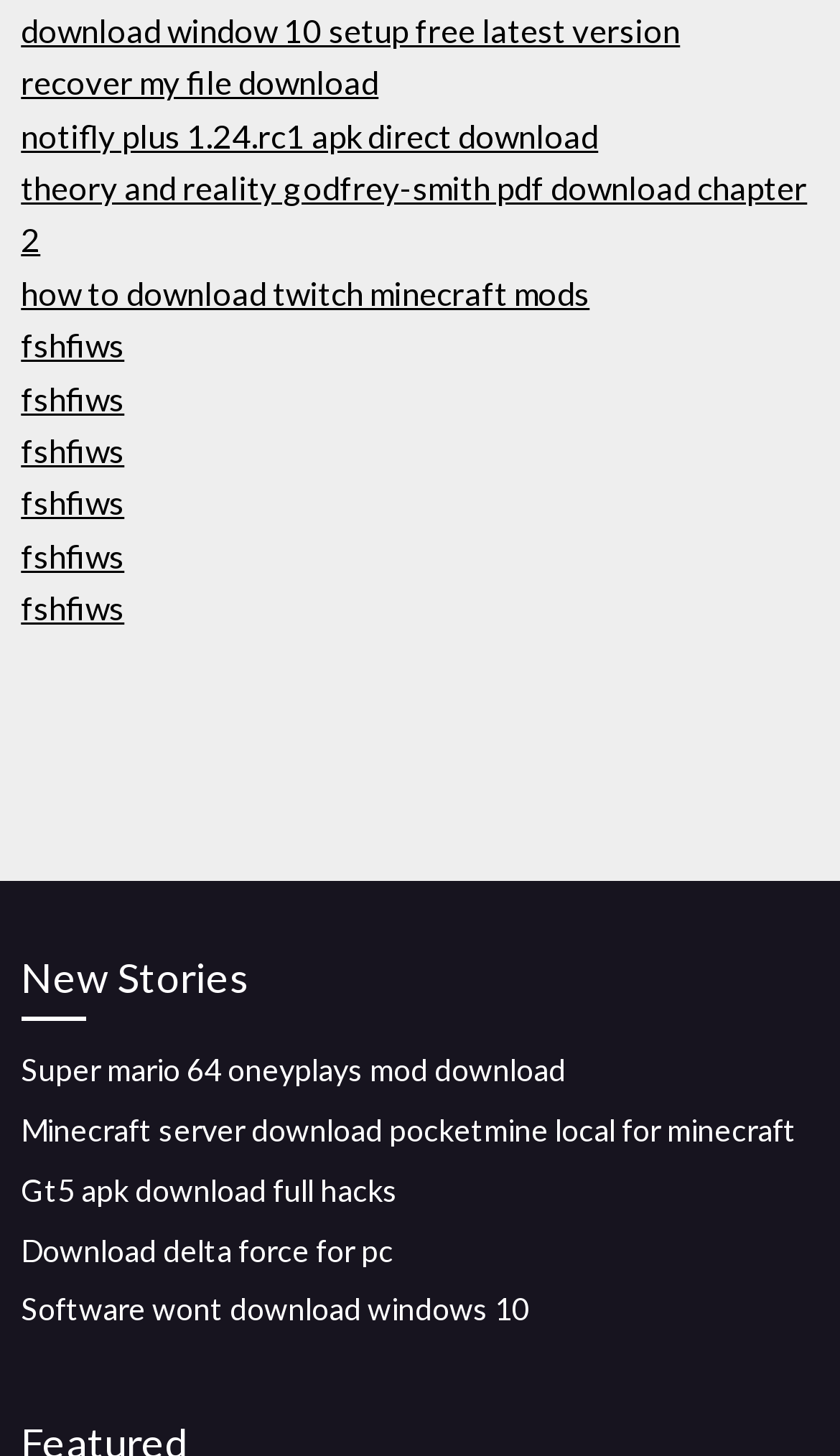Identify the bounding box coordinates for the UI element described as: "Cricut". The coordinates should be provided as four floats between 0 and 1: [left, top, right, bottom].

None